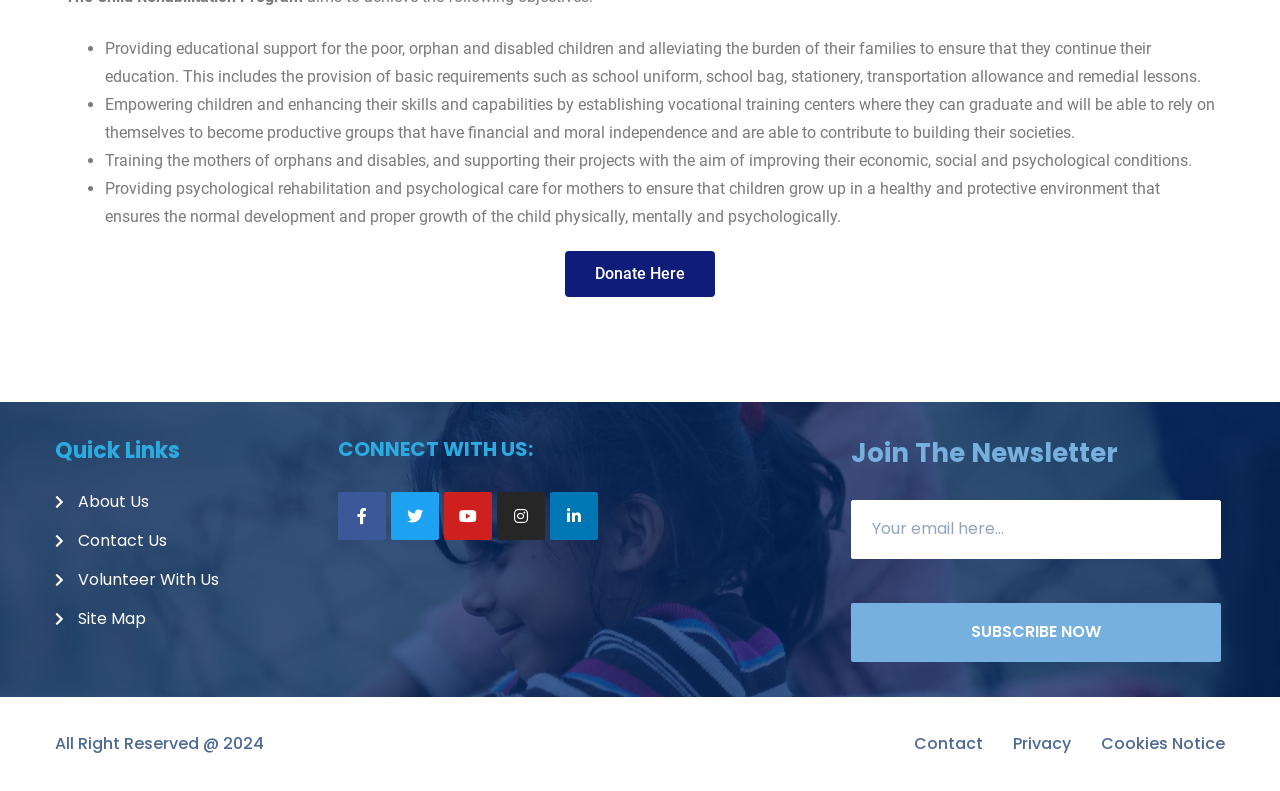Utilize the details in the image to thoroughly answer the following question: How can mothers of orphans and disabled children be supported?

The text states that the organization supports mothers of orphans and disabled children by training them and supporting their projects, which aims to improve their economic, social, and psychological conditions.